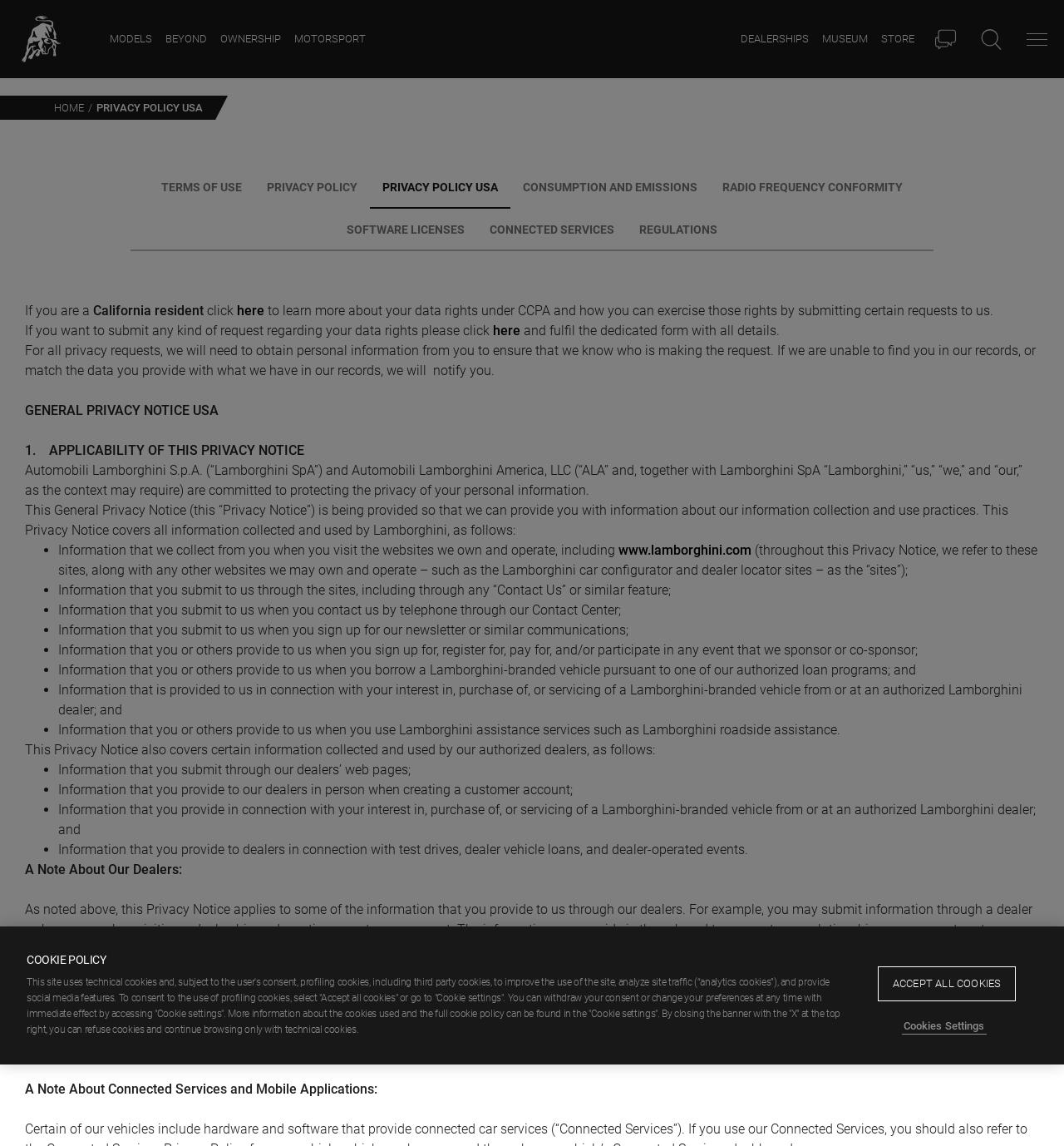Please specify the bounding box coordinates of the region to click in order to perform the following instruction: "go to the homepage".

[0.016, 0.012, 0.103, 0.057]